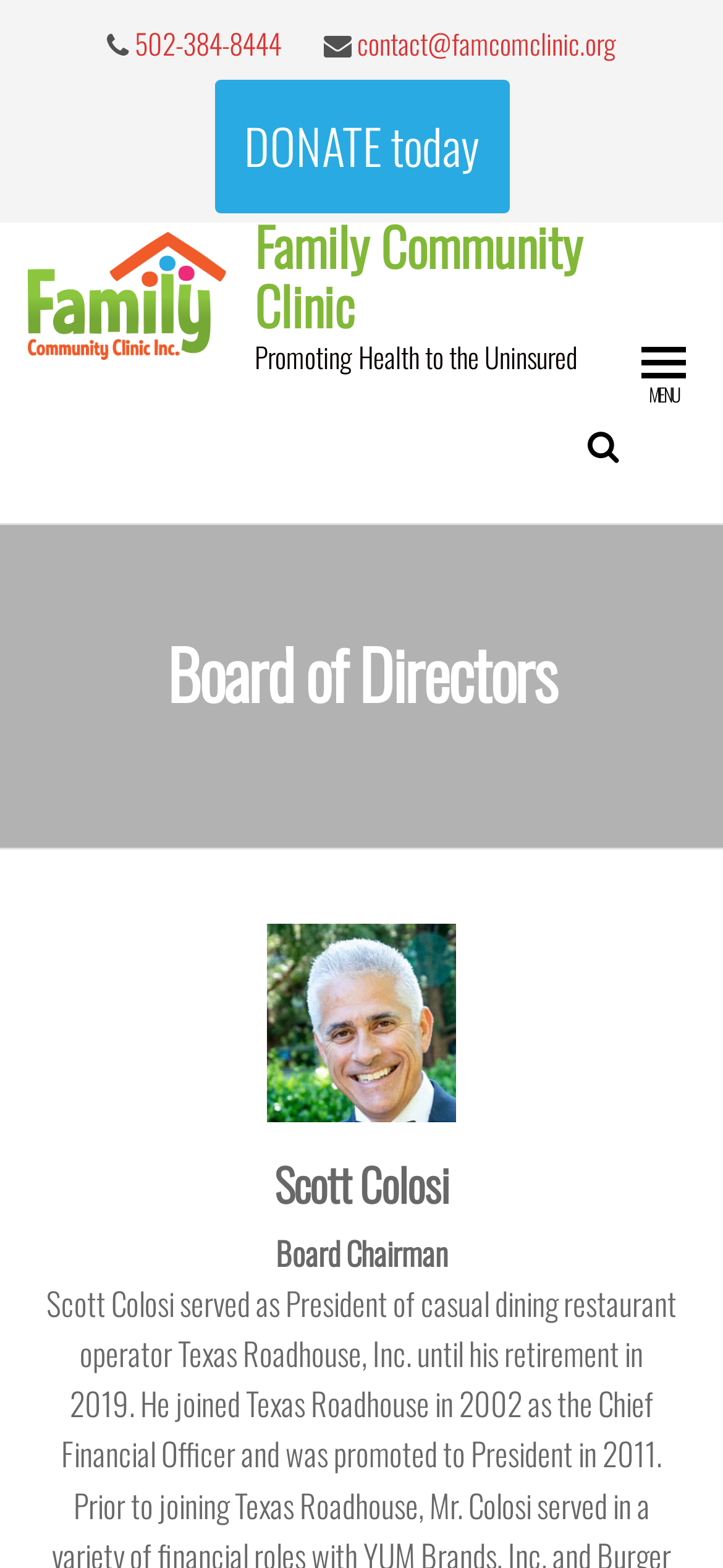Please respond to the question using a single word or phrase:
What is the purpose of the organization?

Promoting Health to the Uninsured